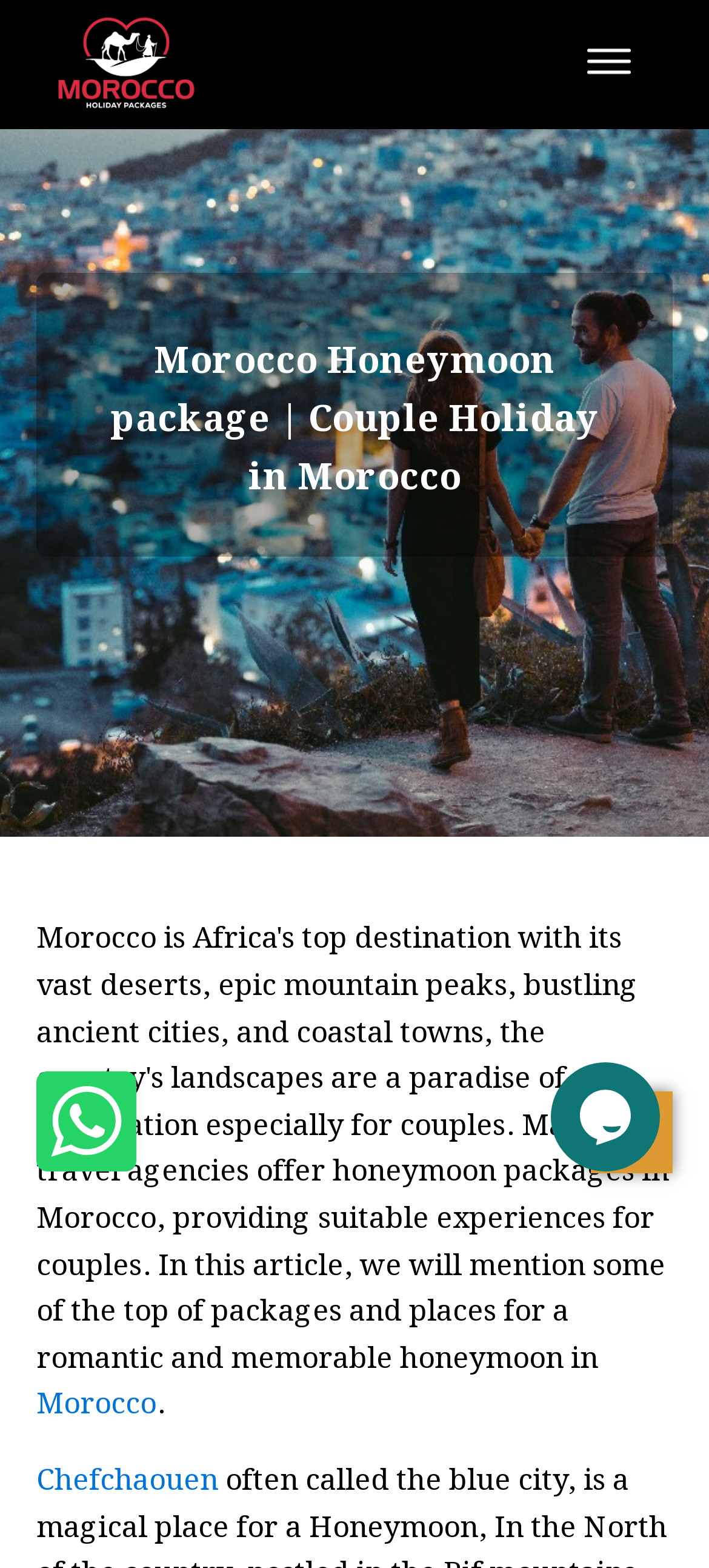Answer the question using only one word or a concise phrase: What is the location mentioned in the top-right corner?

Morocco